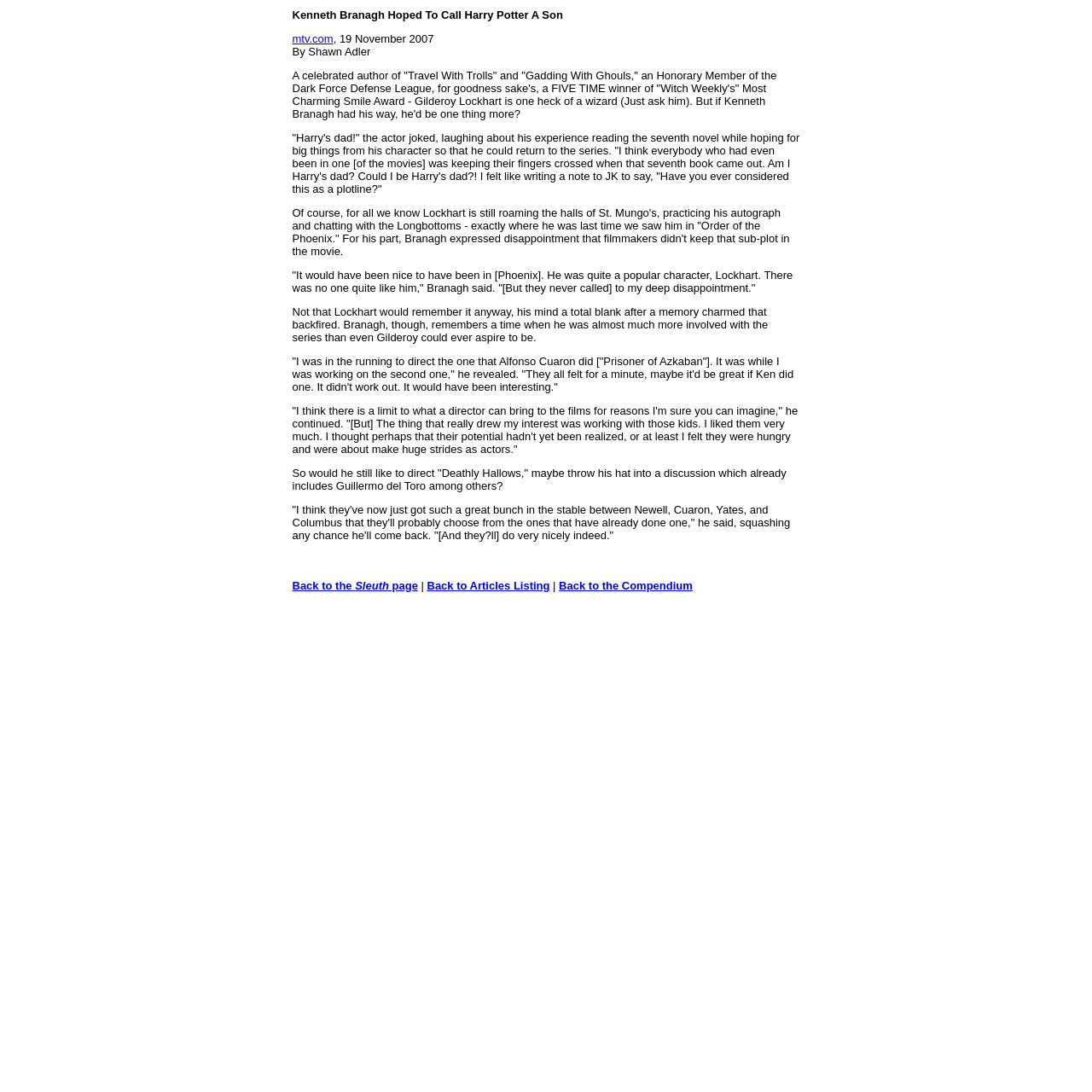Who is the celebrated author?
Please answer the question as detailed as possible.

The text mentions that Gilderoy Lockhart is a celebrated author of 'Travel With Trolls' and 'Gadding With Ghouls', and an Honorary Member of the Dark Force Defense League.